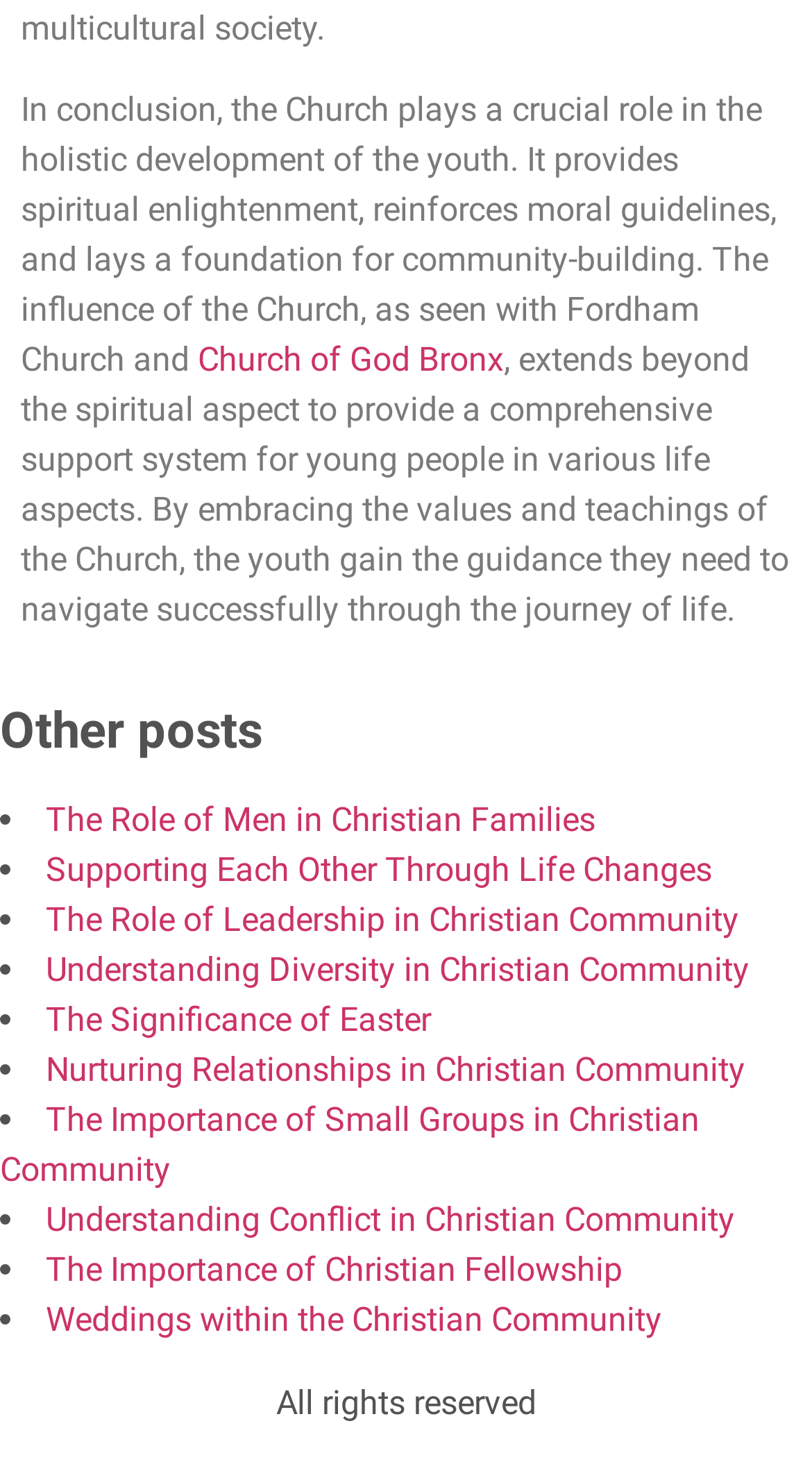How many StaticText elements are there in the webpage?
Provide a concise answer using a single word or phrase based on the image.

3